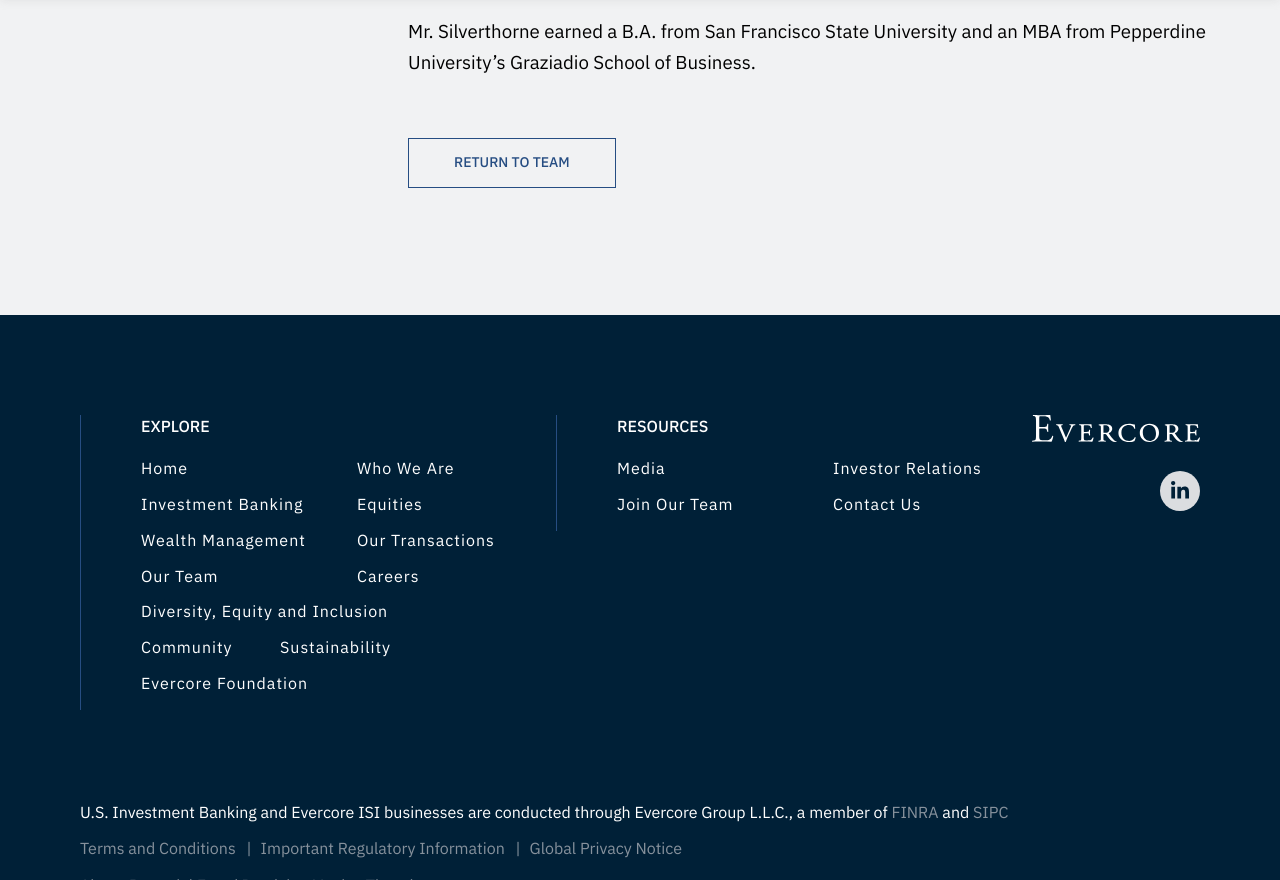What is the company's foundation called?
Provide a detailed answer to the question using information from the image.

The link at the bottom of the page mentions 'Evercore Foundation', which suggests that this is the company's foundation.